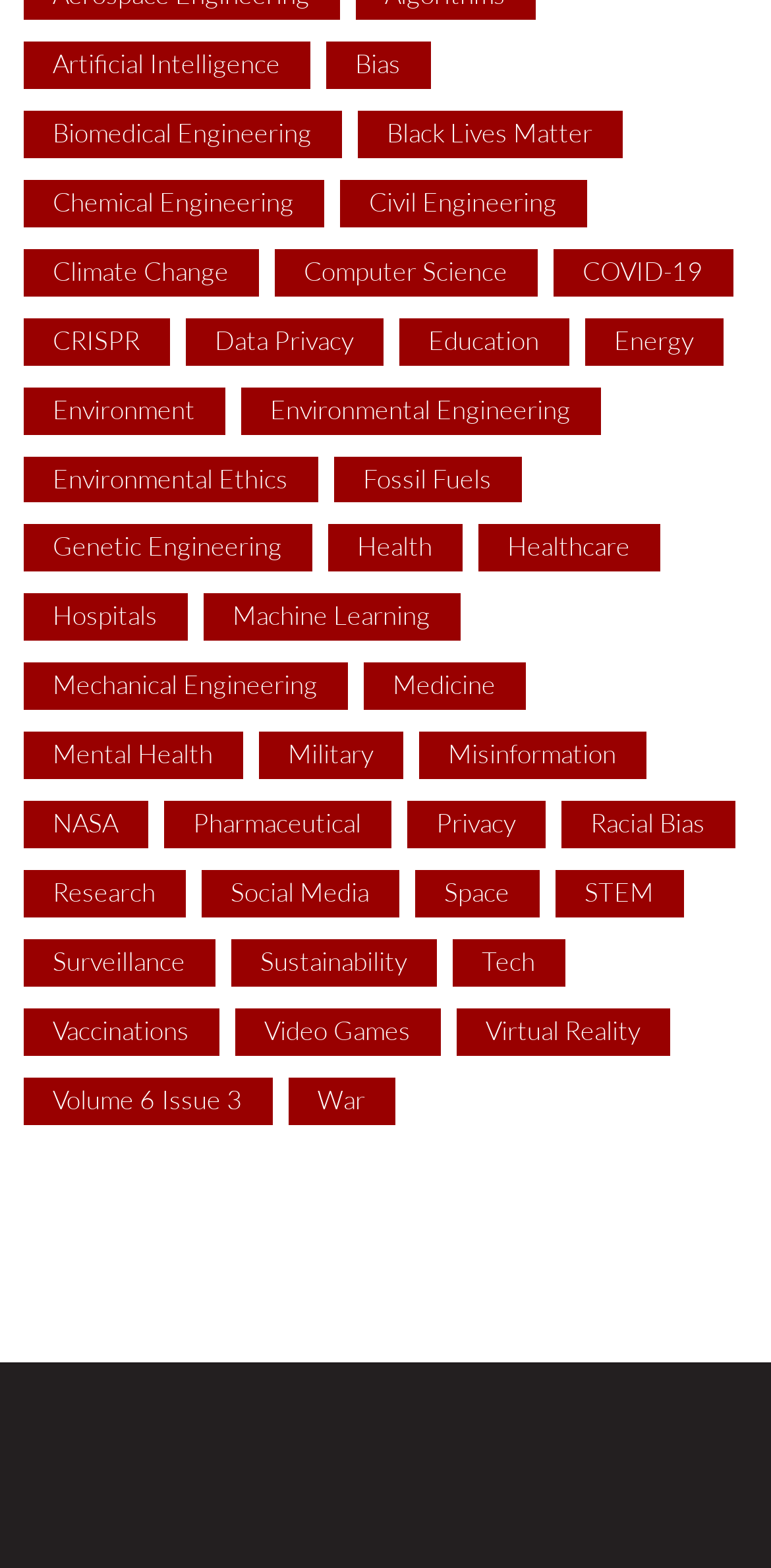Please give a short response to the question using one word or a phrase:
How many links are on this webpage?

117